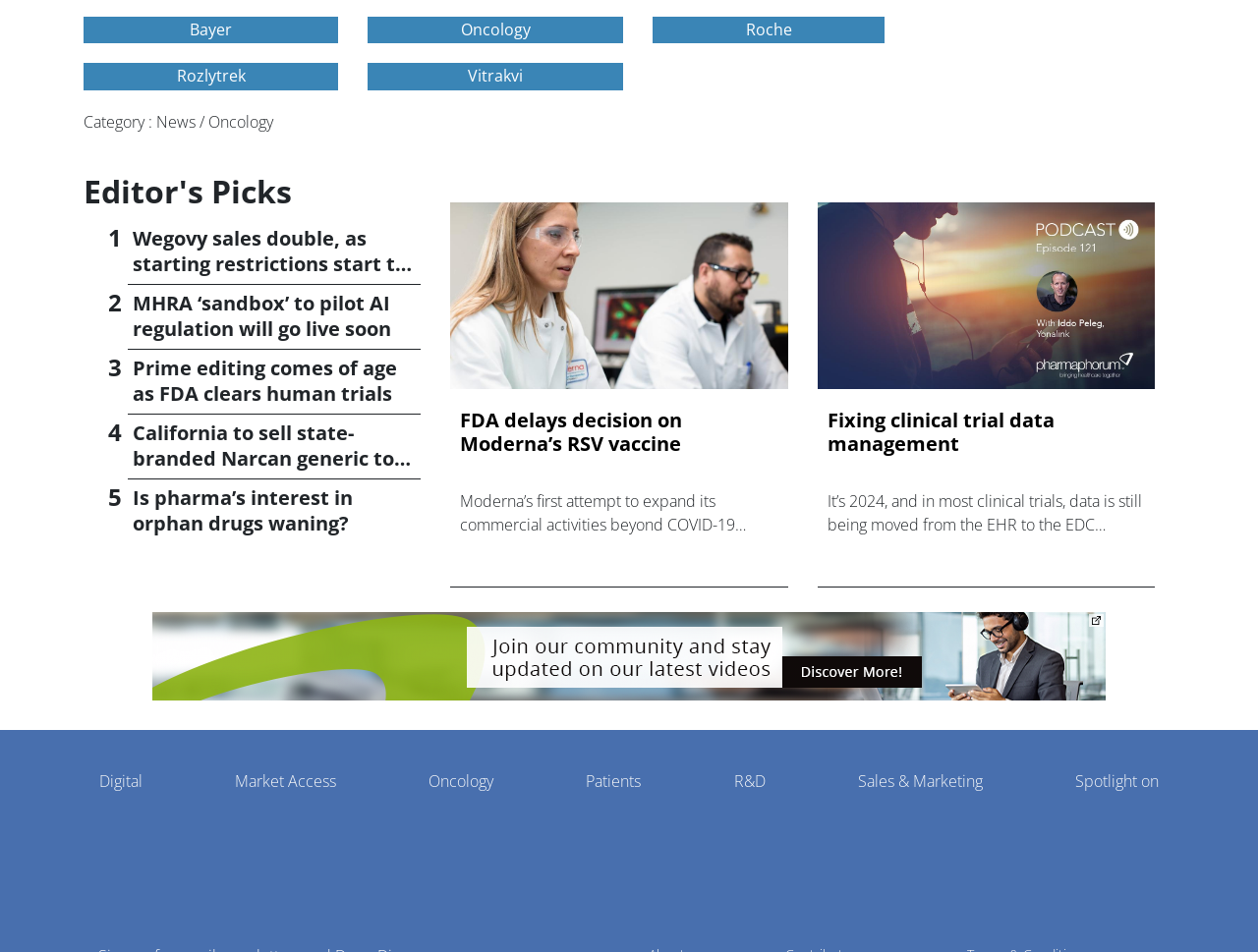Find the bounding box coordinates for the area that should be clicked to accomplish the instruction: "View the portfolio".

None